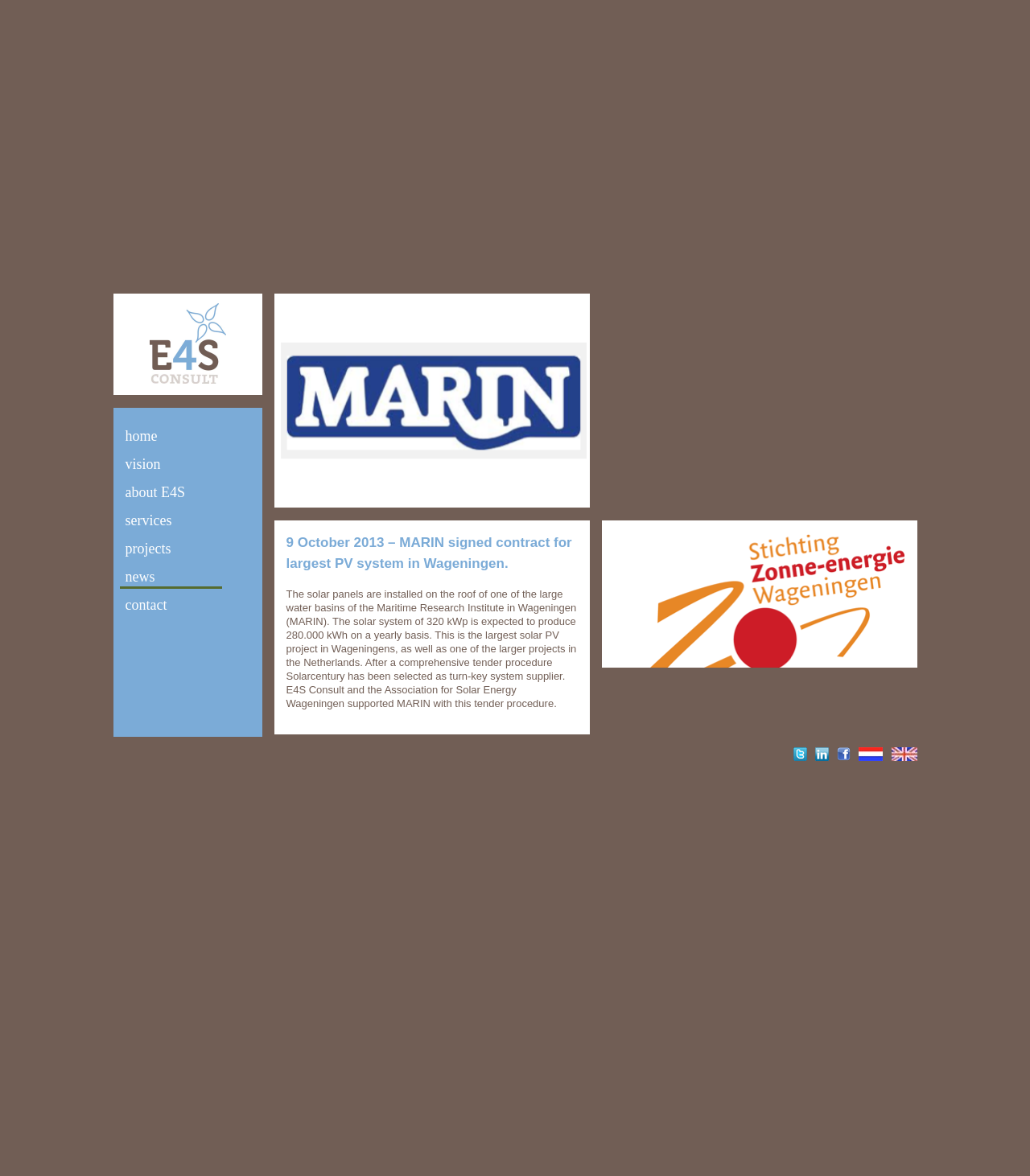Given the element description title="Stichting_Zonne-energie_Wageningen_logo", identify the bounding box coordinates for the UI element on the webpage screenshot. The format should be (top-left x, top-left y, bottom-right x, bottom-right y), with values between 0 and 1.

[0.584, 0.617, 0.89, 0.627]